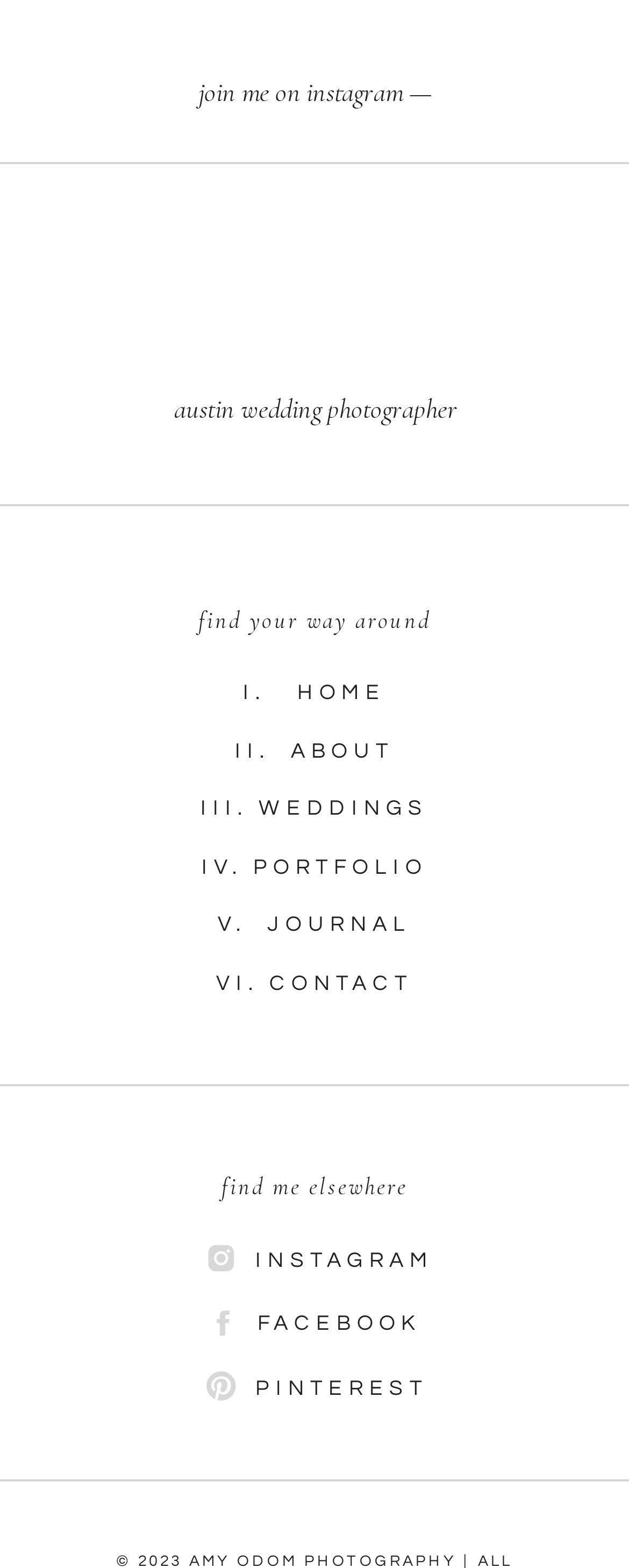Find the bounding box coordinates of the clickable element required to execute the following instruction: "Open the 'find me elsewhere' link". Provide the coordinates as four float numbers between 0 and 1, i.e., [left, top, right, bottom].

[0.156, 0.745, 0.844, 0.768]